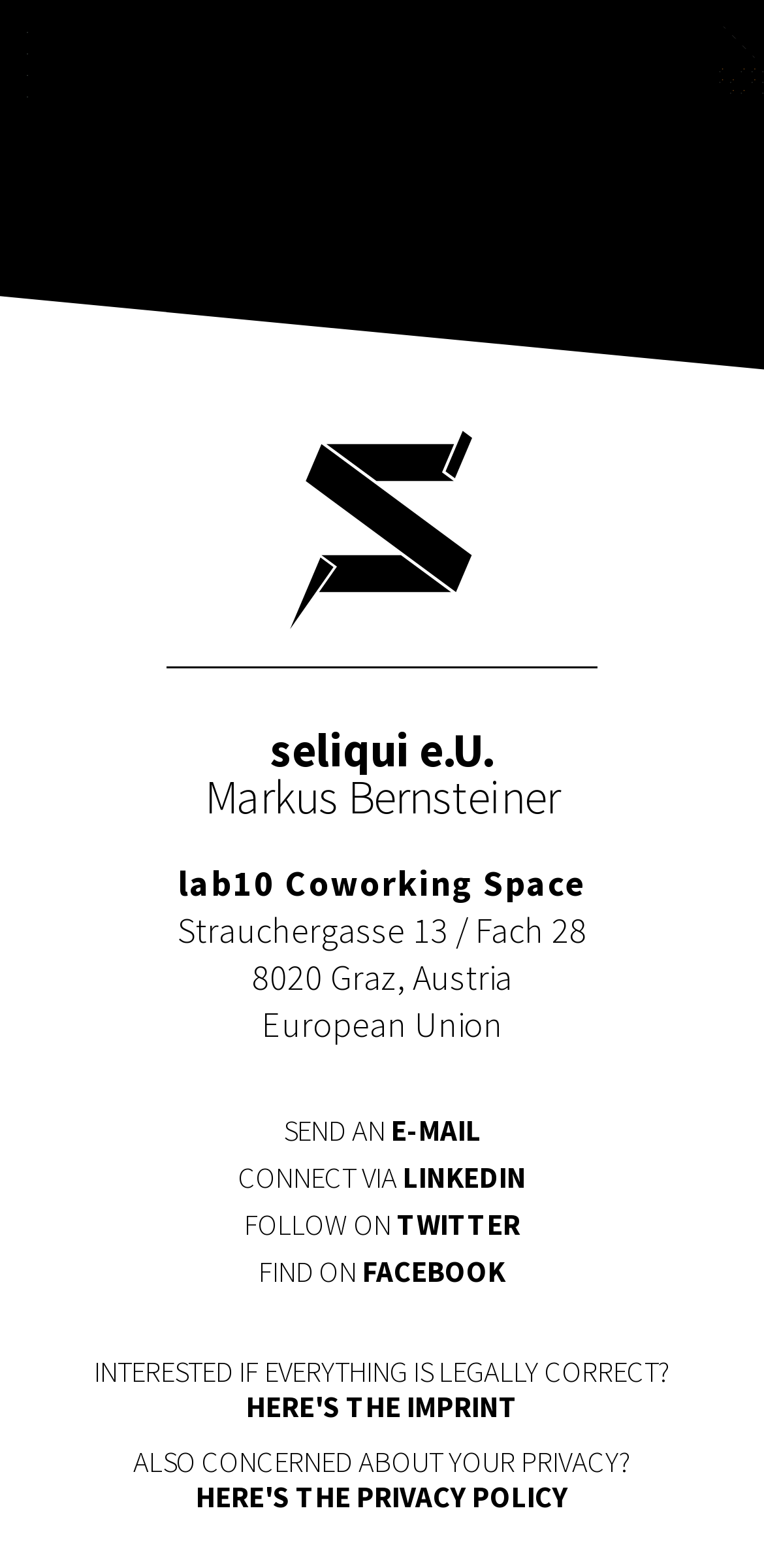Given the webpage screenshot, identify the bounding box of the UI element that matches this description: "HERE's the PRIVACY POLICY".

[0.256, 0.943, 0.744, 0.967]